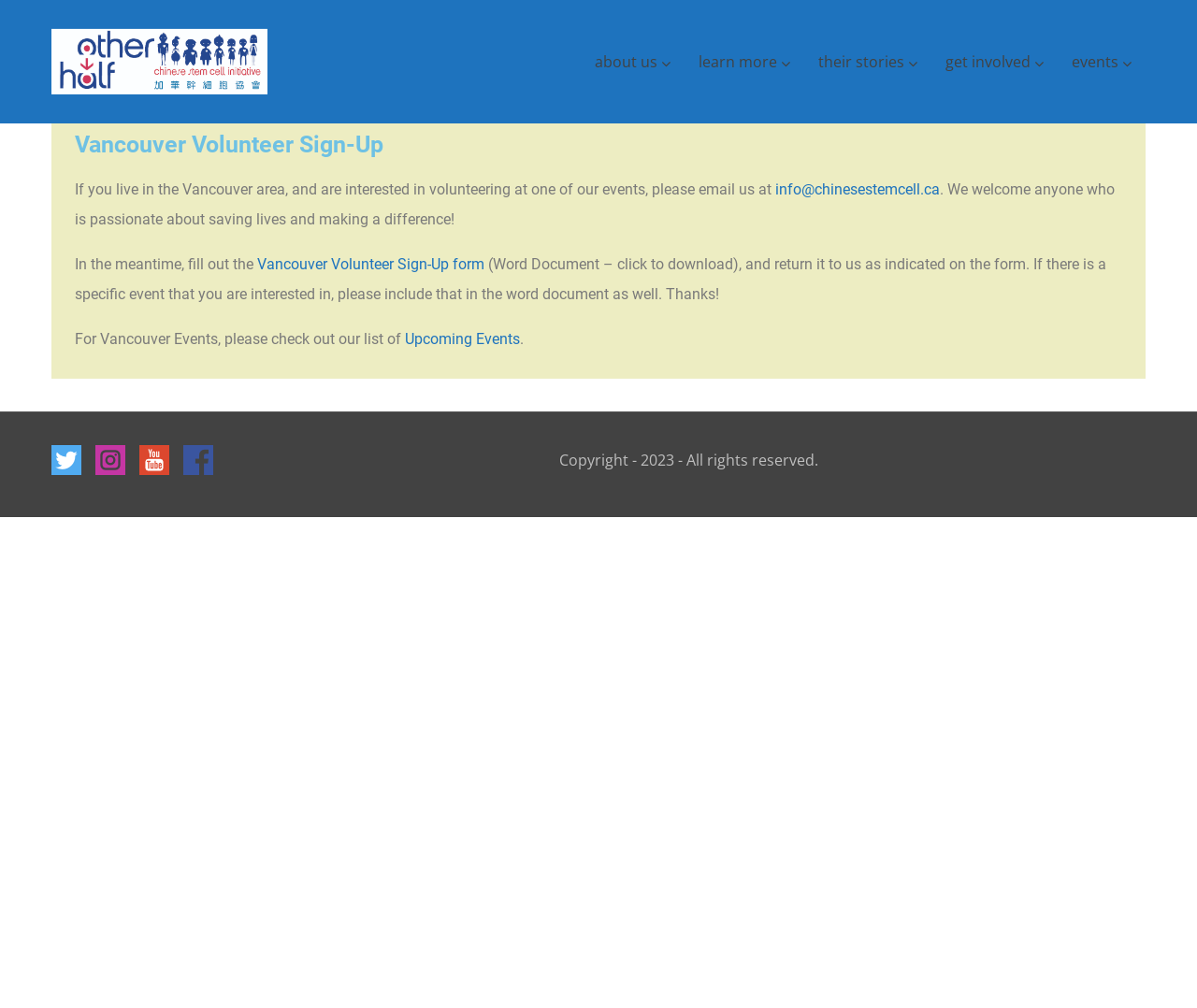Given the element description: "Home", predict the bounding box coordinates of the UI element it refers to, using four float numbers between 0 and 1, i.e., [left, top, right, bottom].

None